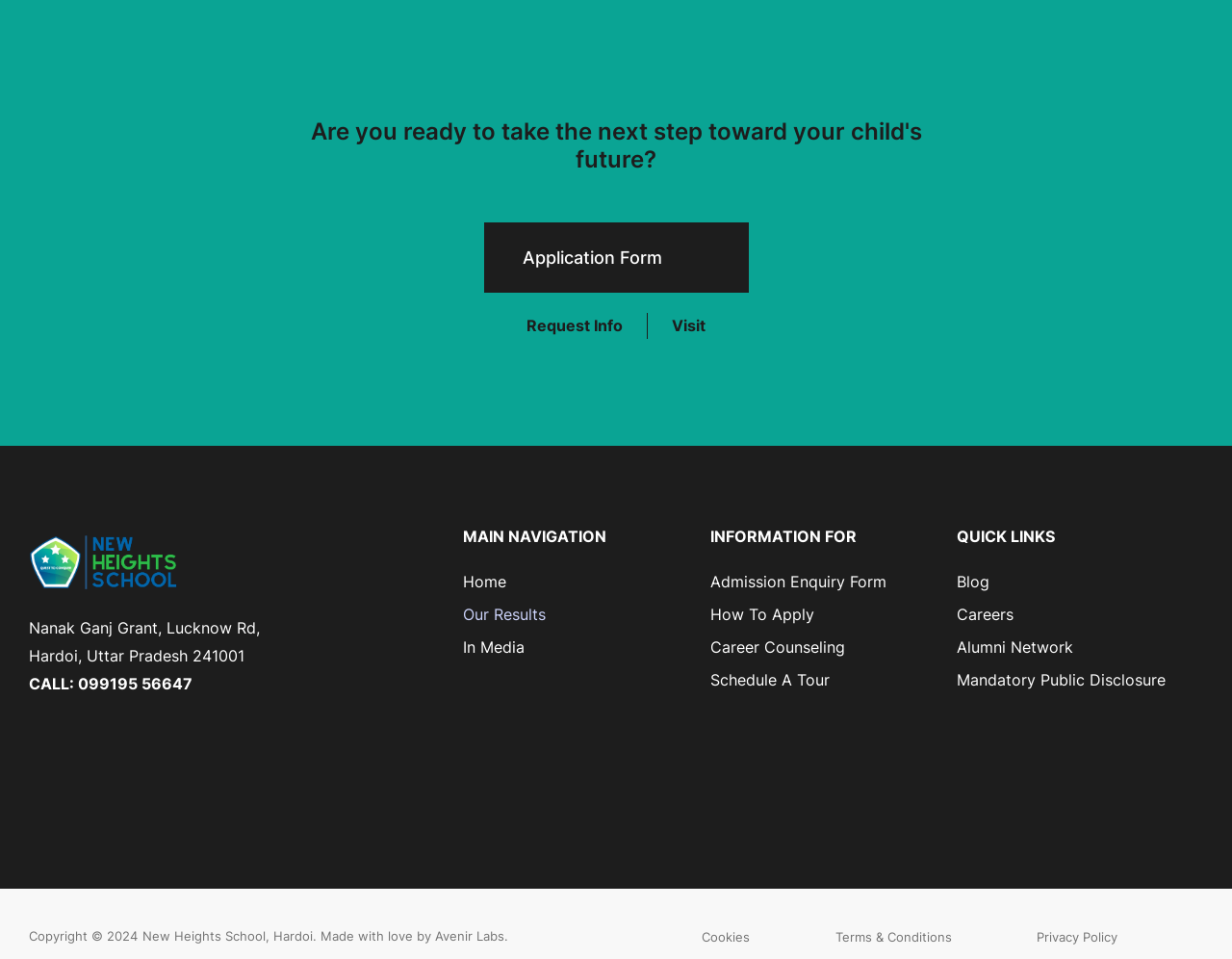Please specify the bounding box coordinates of the element that should be clicked to execute the given instruction: 'Request more information'. Ensure the coordinates are four float numbers between 0 and 1, expressed as [left, top, right, bottom].

[0.427, 0.326, 0.526, 0.354]